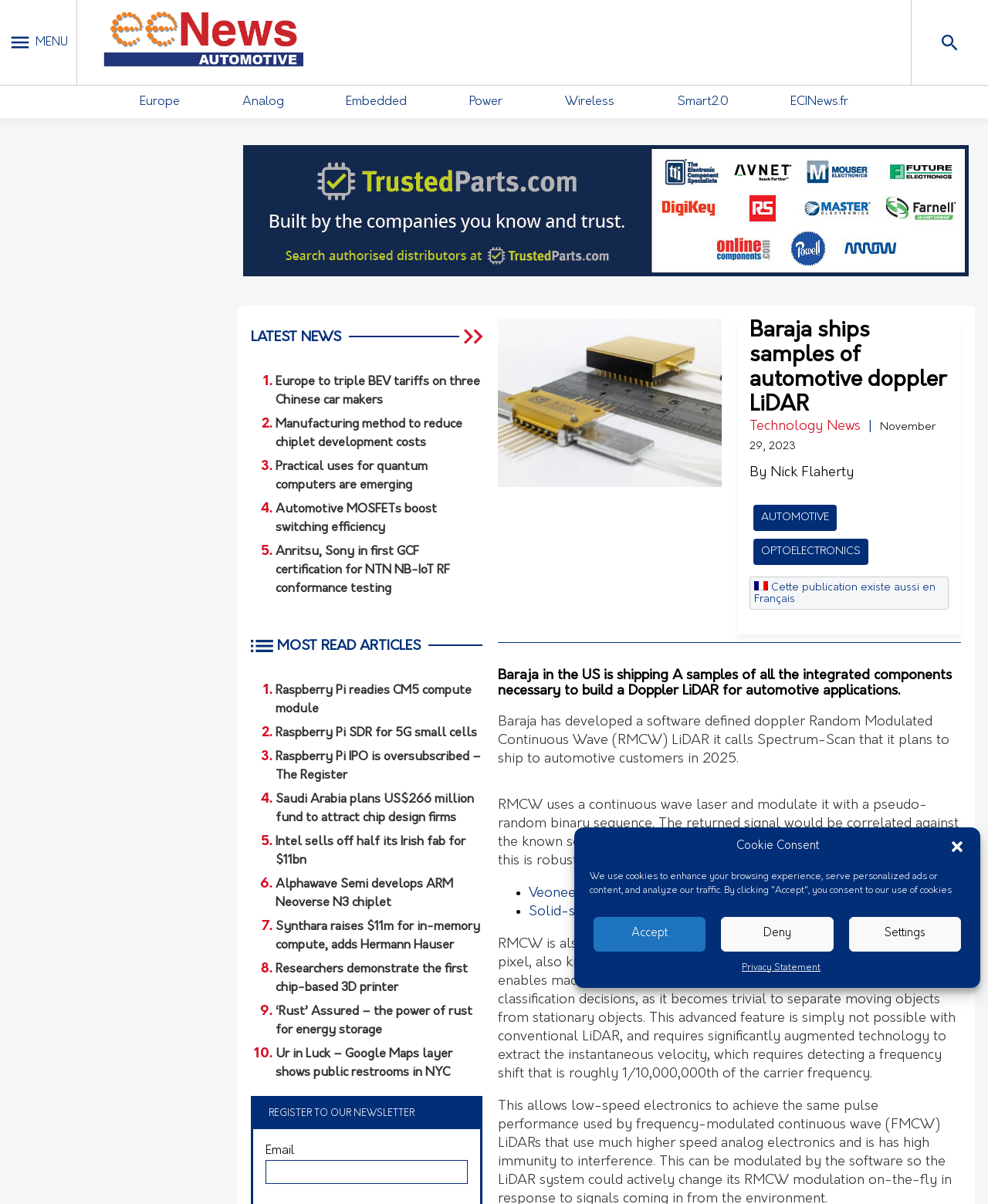Determine the bounding box coordinates of the element that should be clicked to execute the following command: "Click the link to Europe".

[0.141, 0.079, 0.182, 0.09]